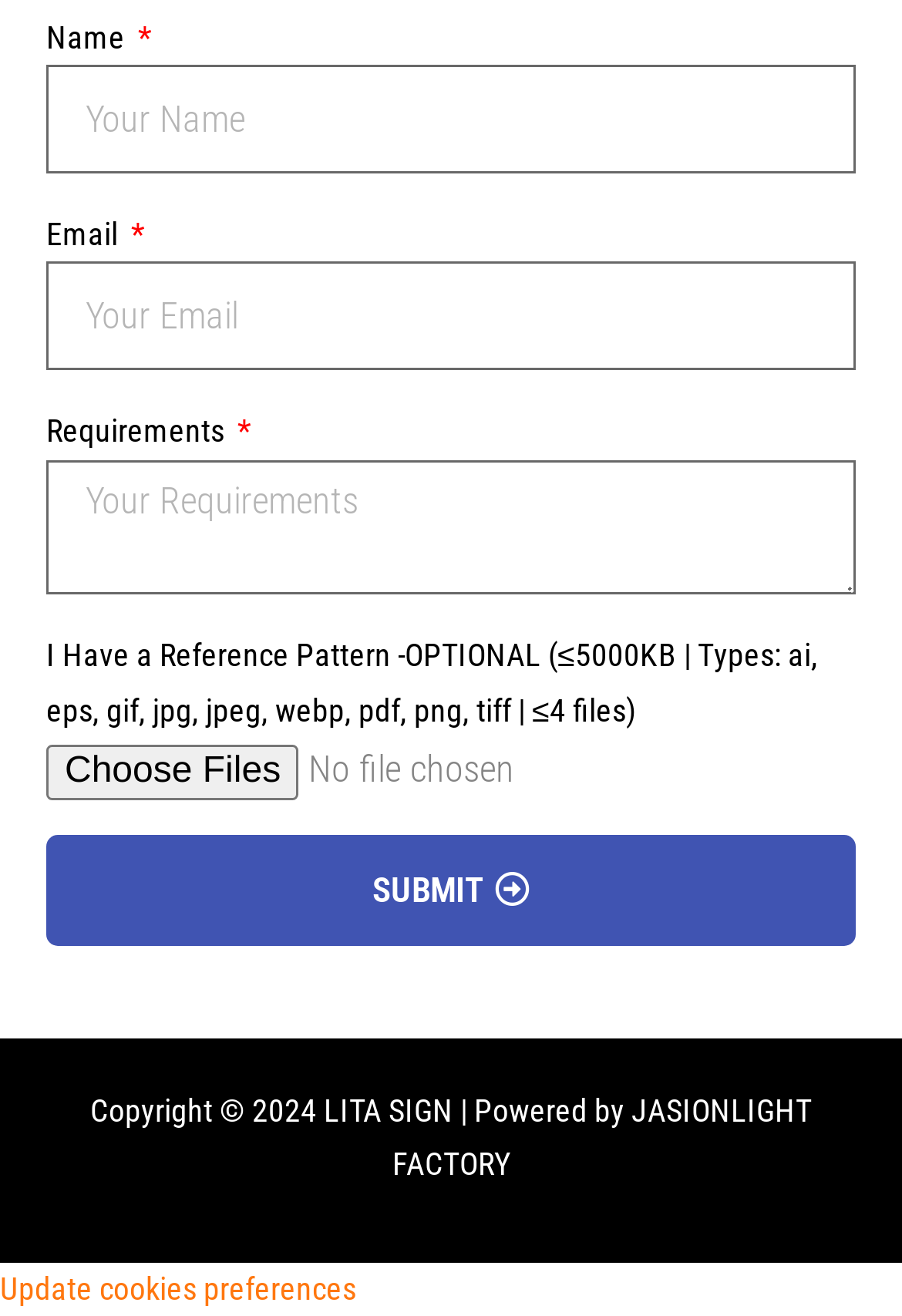What is the purpose of the 'SUBMIT' button?
With the help of the image, please provide a detailed response to the question.

The 'SUBMIT' button is located at the bottom of the form, suggesting that its purpose is to submit the inputted information, likely for registration, application, or inquiry purposes.